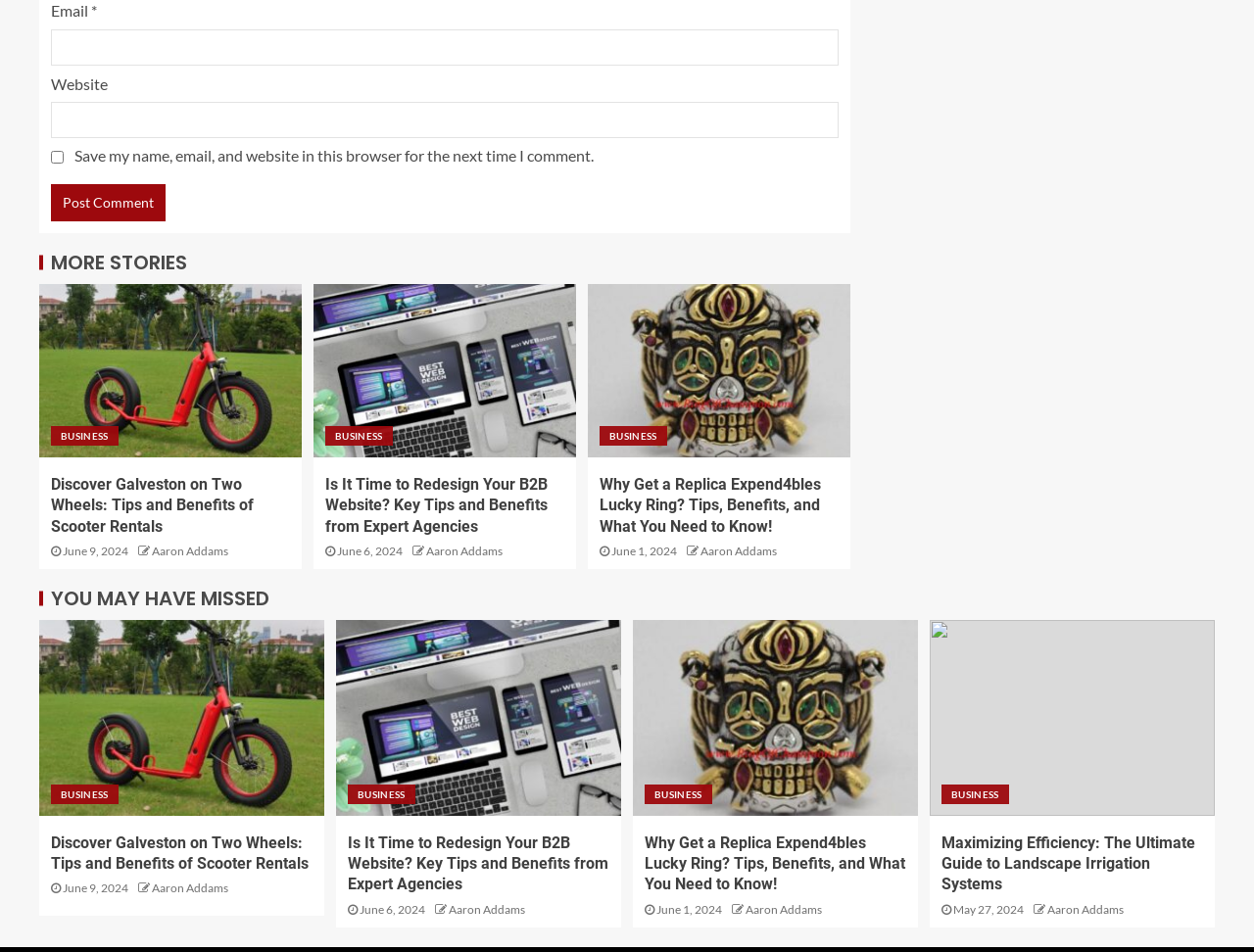Pinpoint the bounding box coordinates of the clickable area needed to execute the instruction: "Click 'Post Comment'". The coordinates should be specified as four float numbers between 0 and 1, i.e., [left, top, right, bottom].

[0.041, 0.193, 0.132, 0.233]